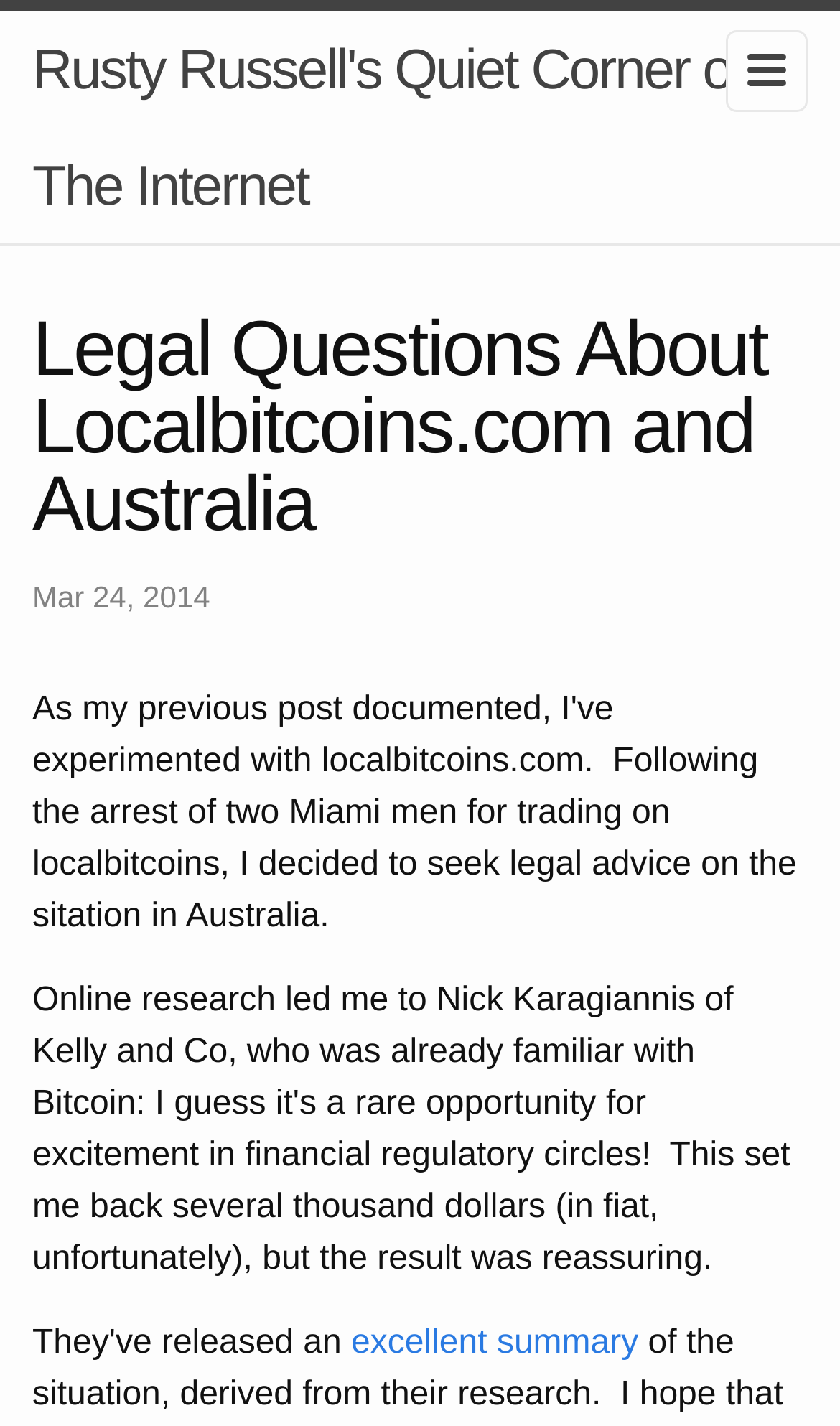What is the date of the post?
Respond to the question with a well-detailed and thorough answer.

I found the date of the post by looking at the time element, which is located below the main heading and contains the text 'Mar 24, 2014'.